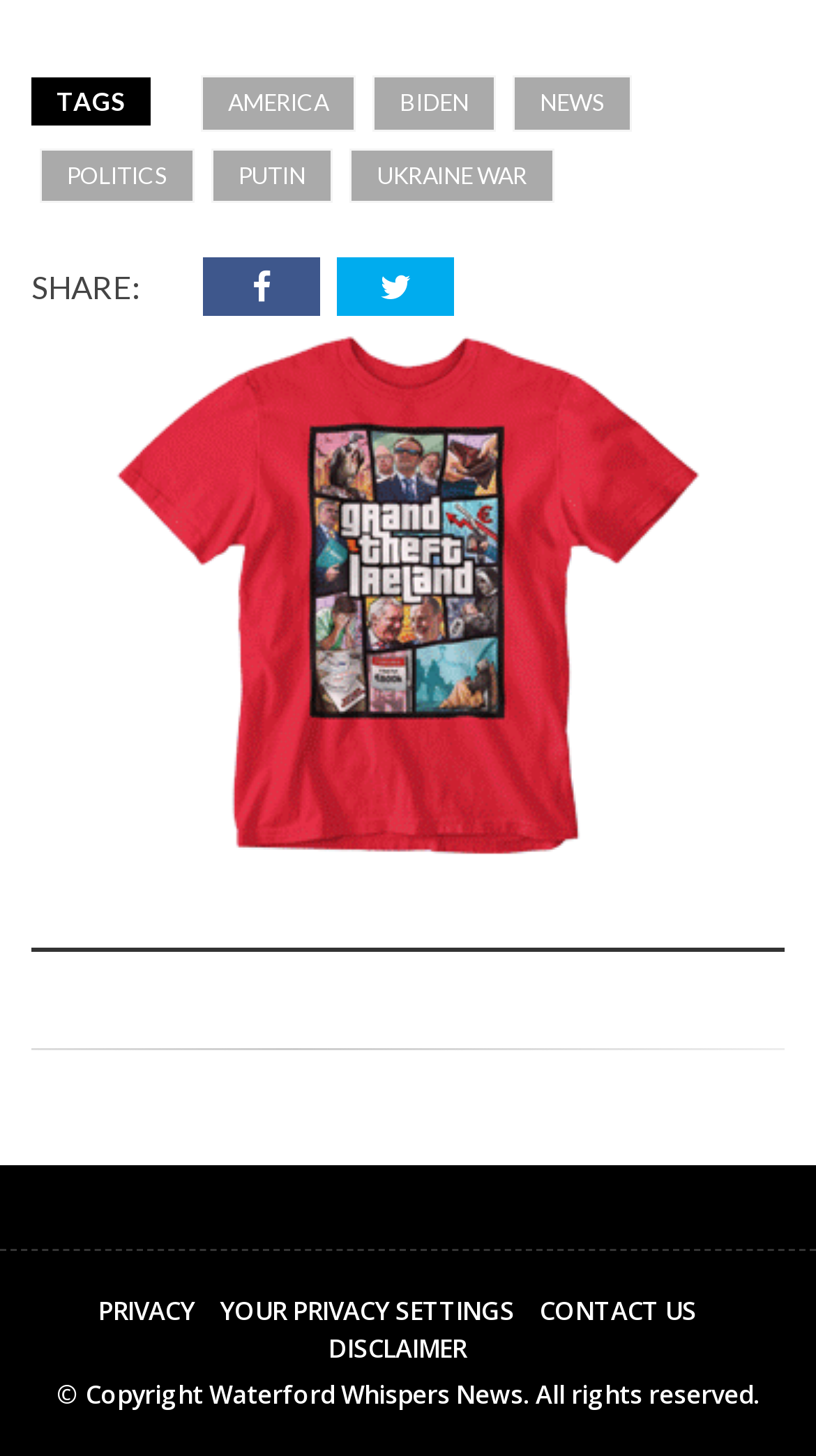How many social media links are available?
Please use the image to provide an in-depth answer to the question.

I counted the number of social media links by looking at the links with icons, specifically the Facebook and Twitter links, which are represented by '' and '' respectively.